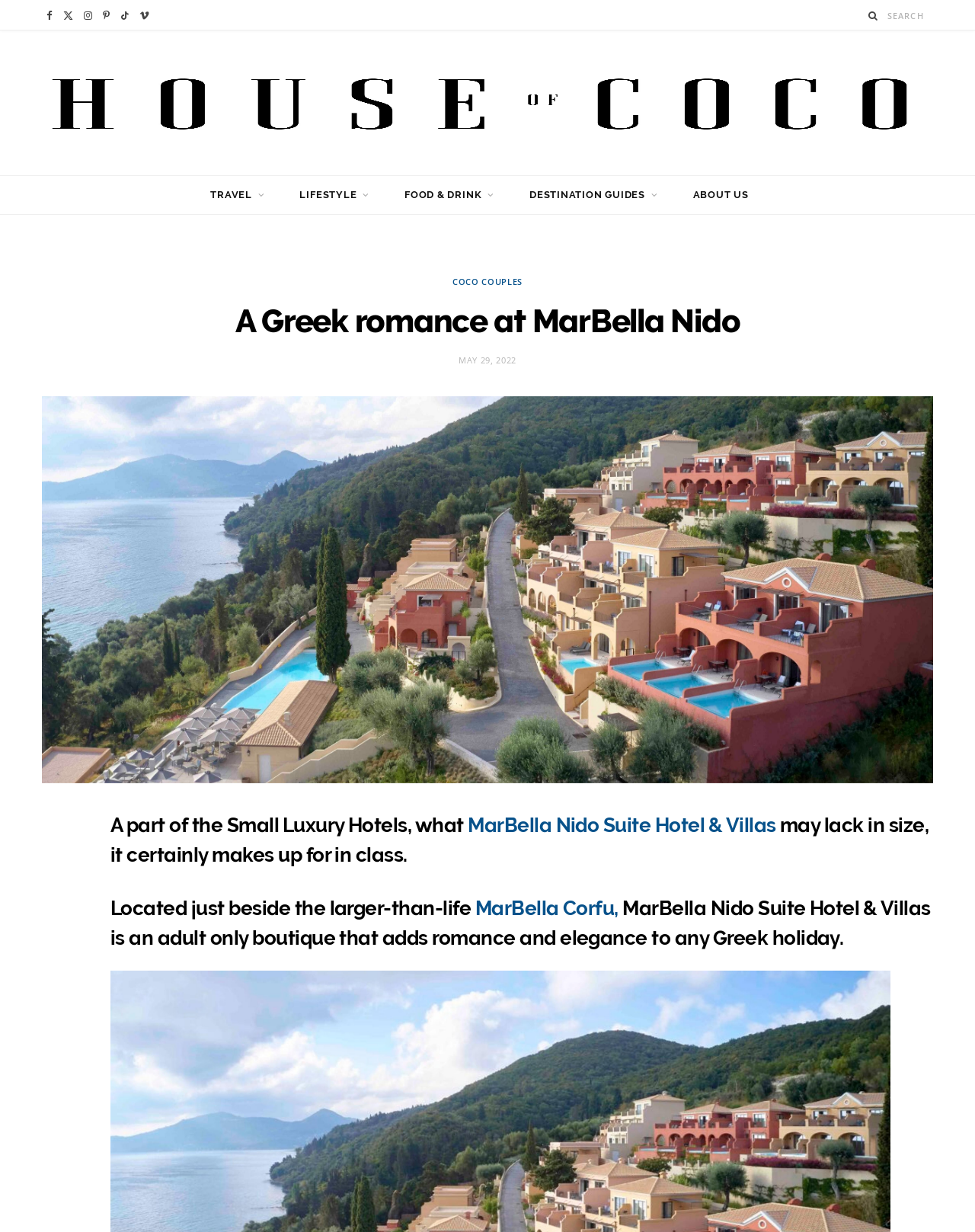What type of hotel is MarBella Nido Suite Hotel & Villas?
Provide a comprehensive and detailed answer to the question.

Based on the webpage content, specifically the heading 'Located just beside the larger-than-life MarBella Corfu, MarBella Nido Suite Hotel & Villas is an adult only boutique that adds romance and elegance to any Greek holiday.', it can be inferred that MarBella Nido Suite Hotel & Villas is an adult only boutique.